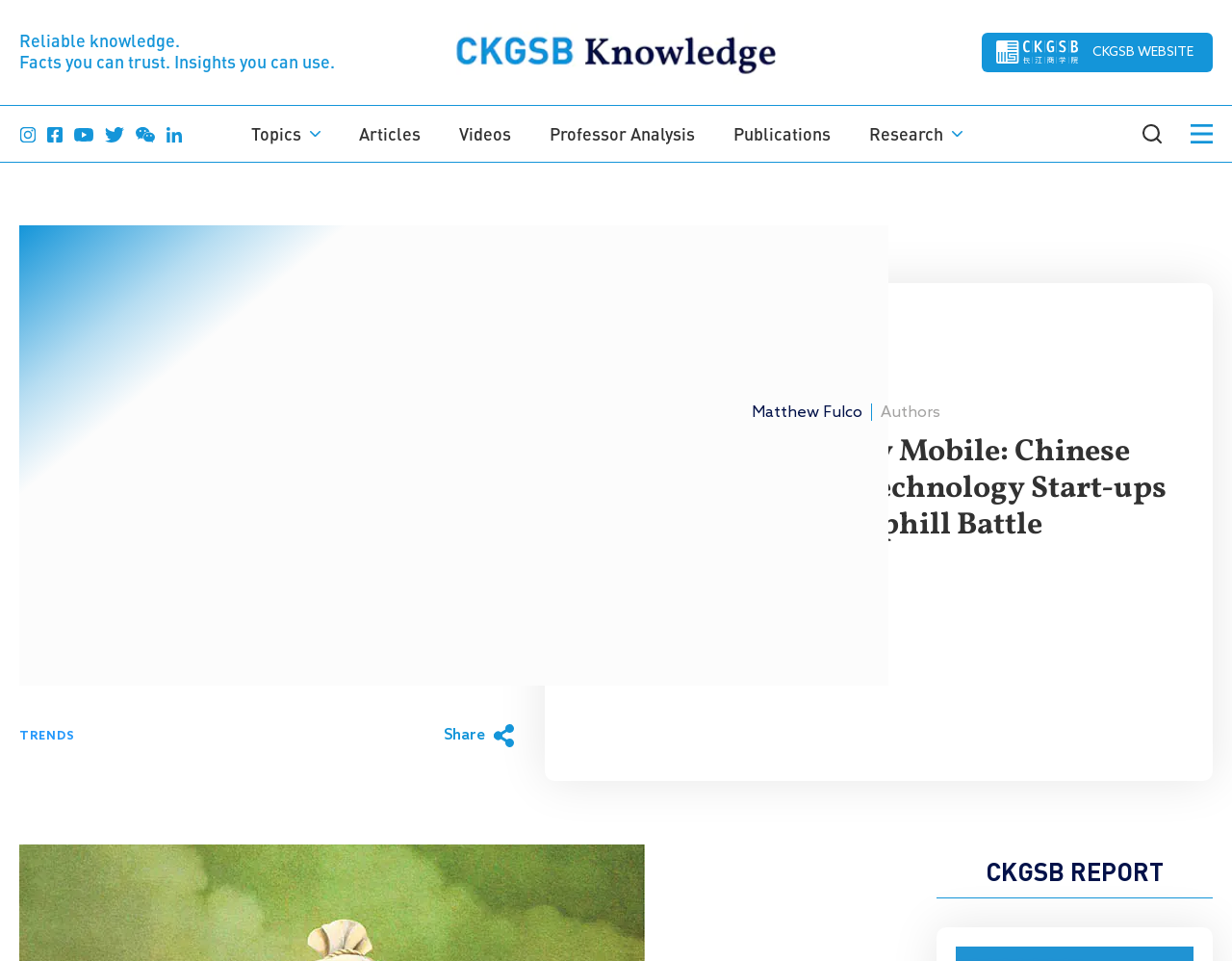What type of content is available on this website?
Provide a detailed answer to the question using information from the image.

I found the answer by examining the navigation menu at the top of the webpage, which lists various content types such as 'Topics', 'Articles', 'Videos', 'Professor Analysis', 'Publications', and 'Research'.